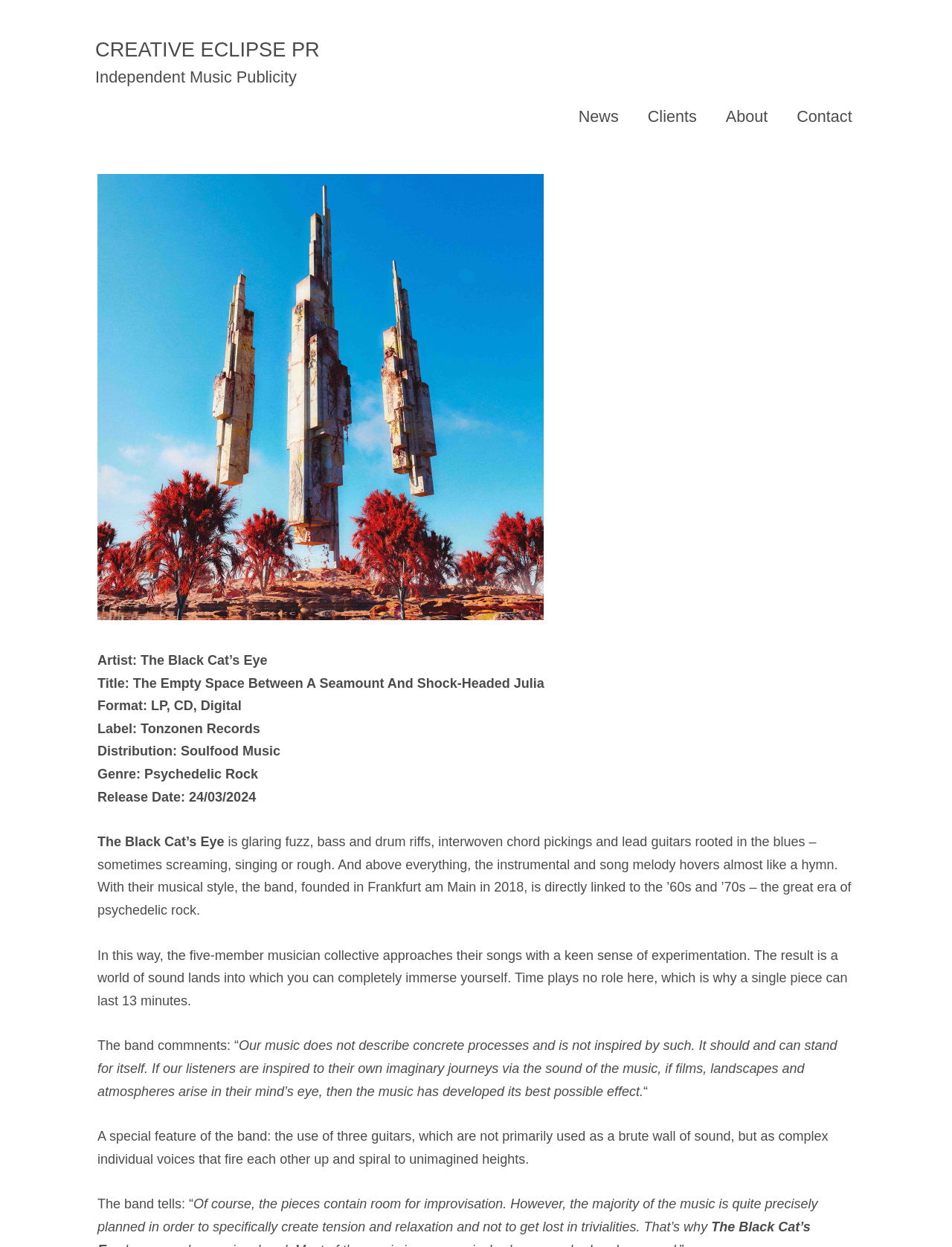What is the release date of the music?
Based on the image, respond with a single word or phrase.

24/03/2024